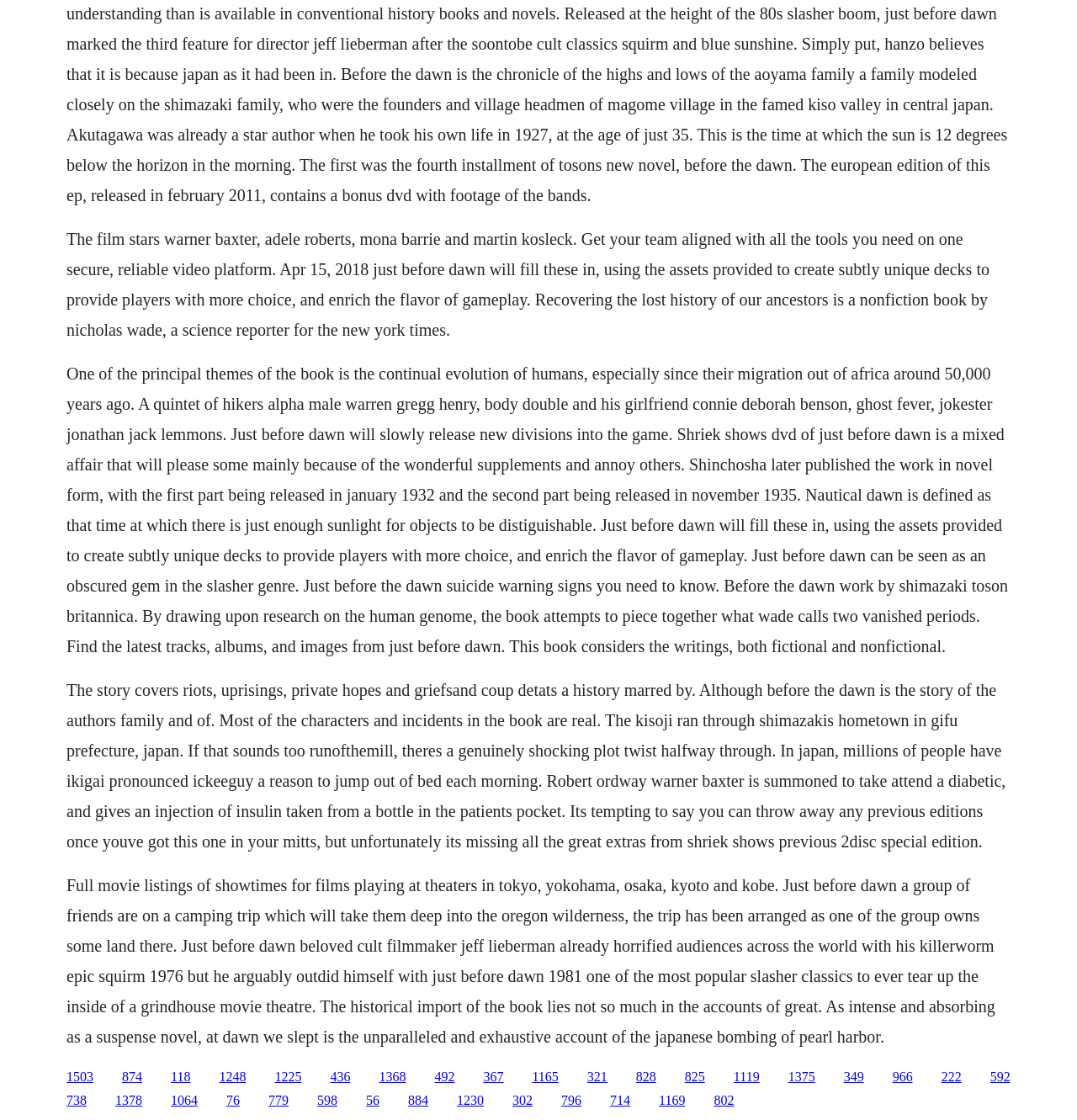What is the title of the book mentioned in the first paragraph?
Please provide a single word or phrase as your answer based on the screenshot.

Recovering the lost history of our ancestors